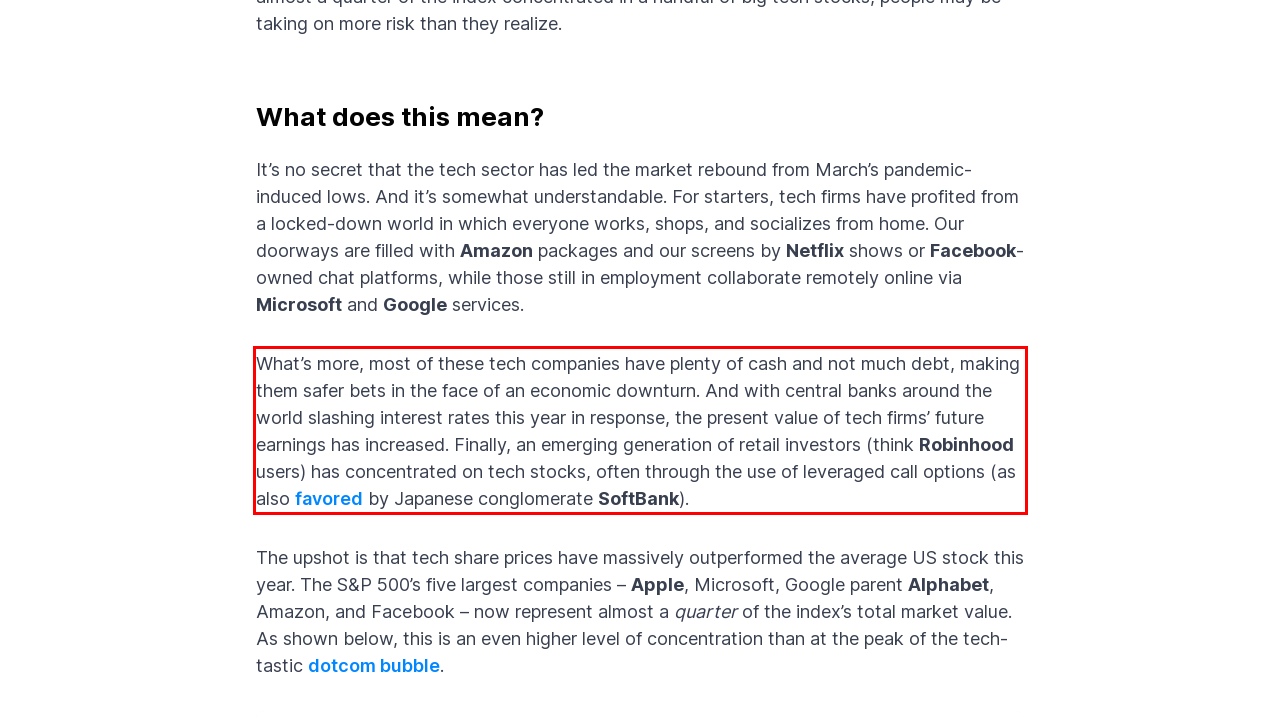From the provided screenshot, extract the text content that is enclosed within the red bounding box.

What’s more, most of these tech companies have plenty of cash and not much debt, making them safer bets in the face of an economic downturn. And with central banks around the world slashing interest rates this year in response, the present value of tech firms’ future earnings has increased. Finally, an emerging generation of retail investors (think Robinhood users) has concentrated on tech stocks, often through the use of leveraged call options (as also favored by Japanese conglomerate SoftBank).